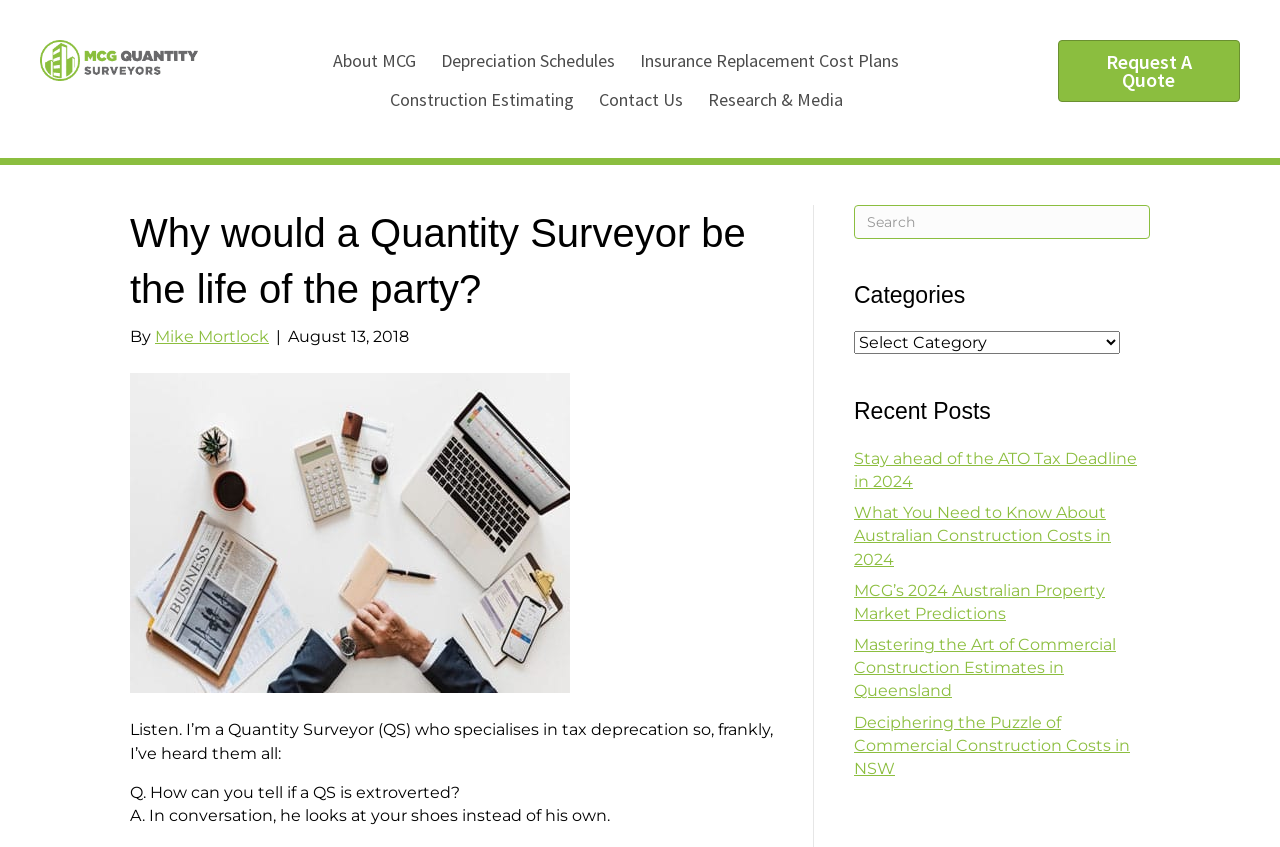Using the given element description, provide the bounding box coordinates (top-left x, top-left y, bottom-right x, bottom-right y) for the corresponding UI element in the screenshot: Request A Quote

[0.826, 0.047, 0.969, 0.12]